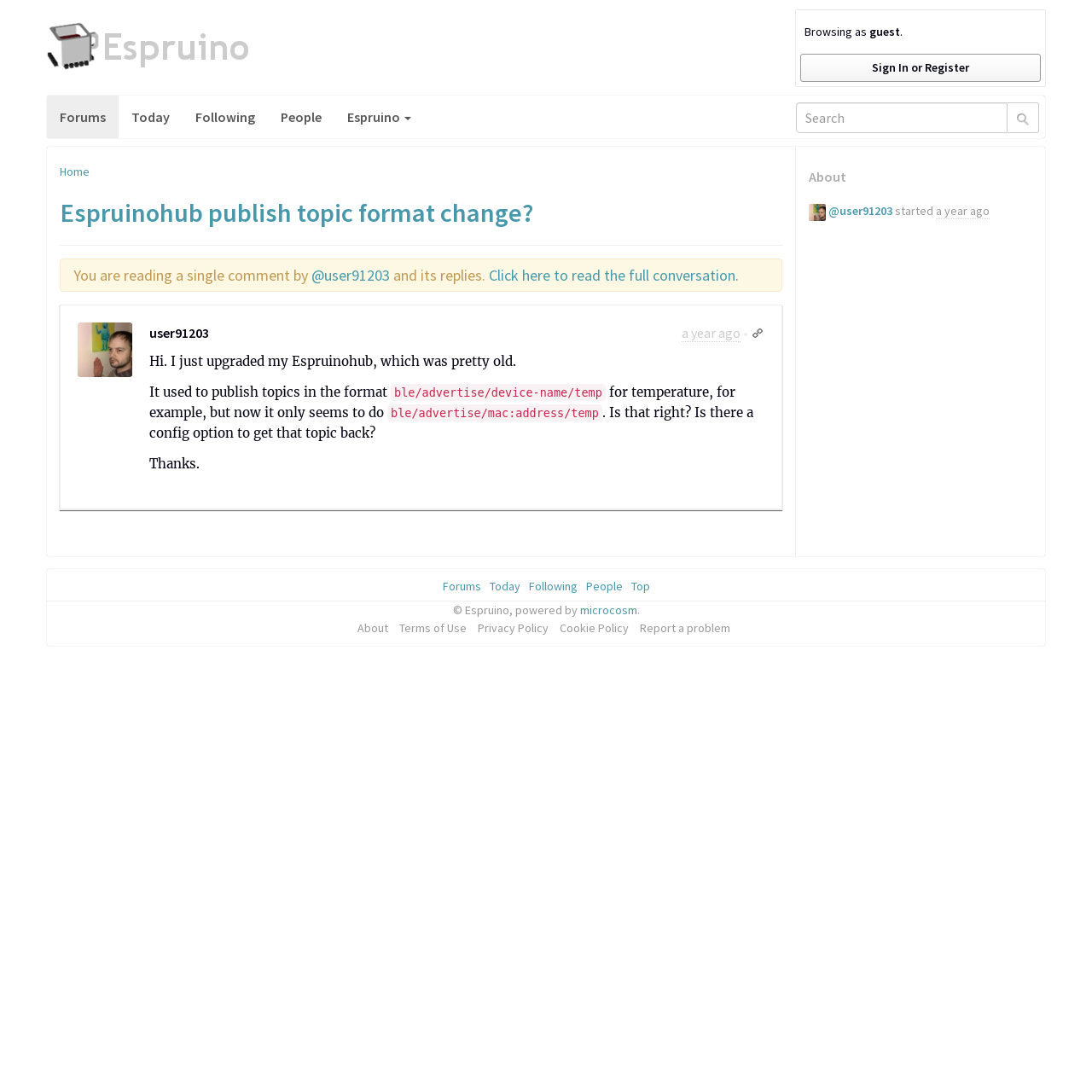Identify the bounding box coordinates for the element that needs to be clicked to fulfill this instruction: "Sign in or register". Provide the coordinates in the format of four float numbers between 0 and 1: [left, top, right, bottom].

[0.732, 0.049, 0.953, 0.075]